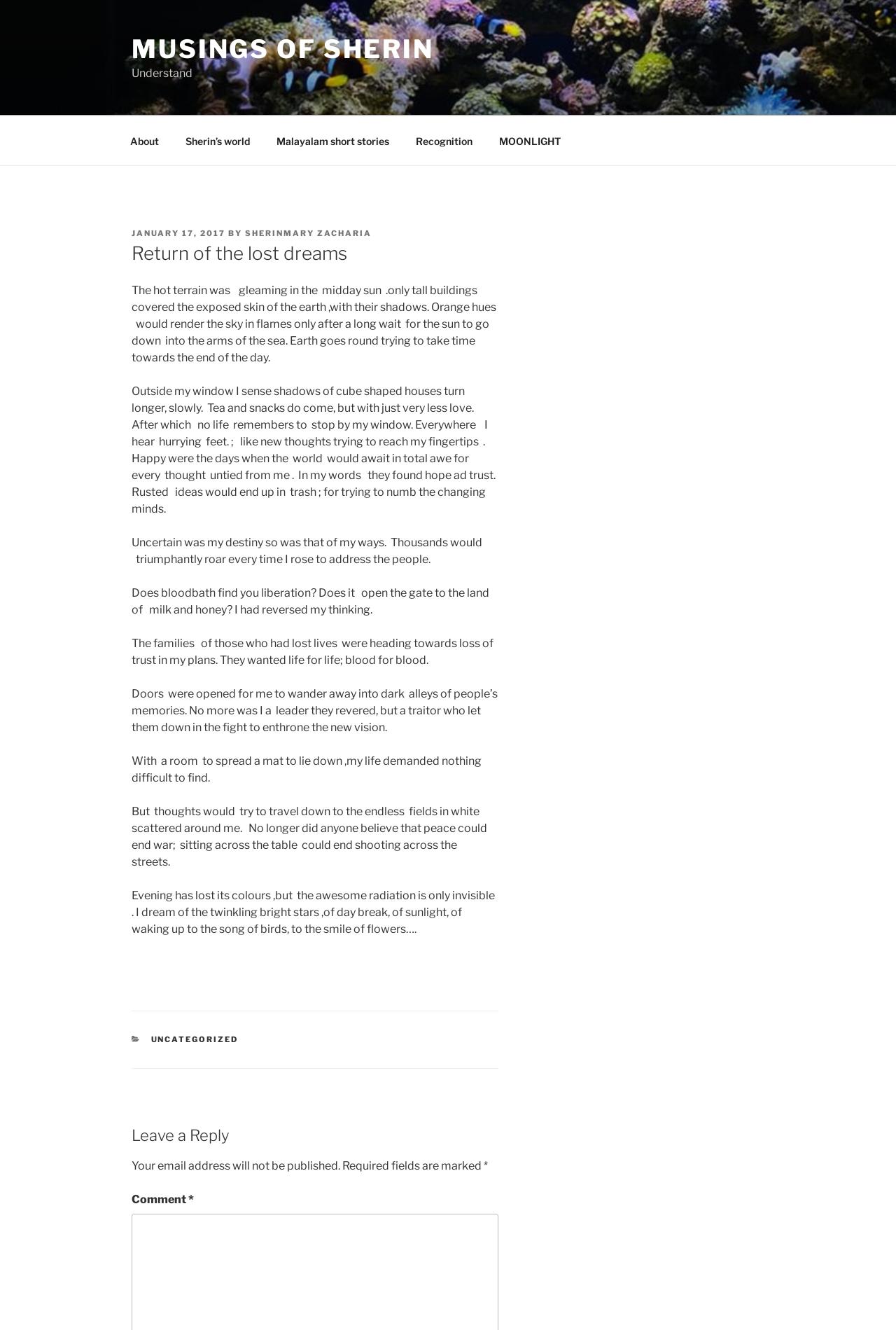Determine the bounding box coordinates for the area that needs to be clicked to fulfill this task: "Click on the 'About' link". The coordinates must be given as four float numbers between 0 and 1, i.e., [left, top, right, bottom].

[0.131, 0.093, 0.191, 0.119]